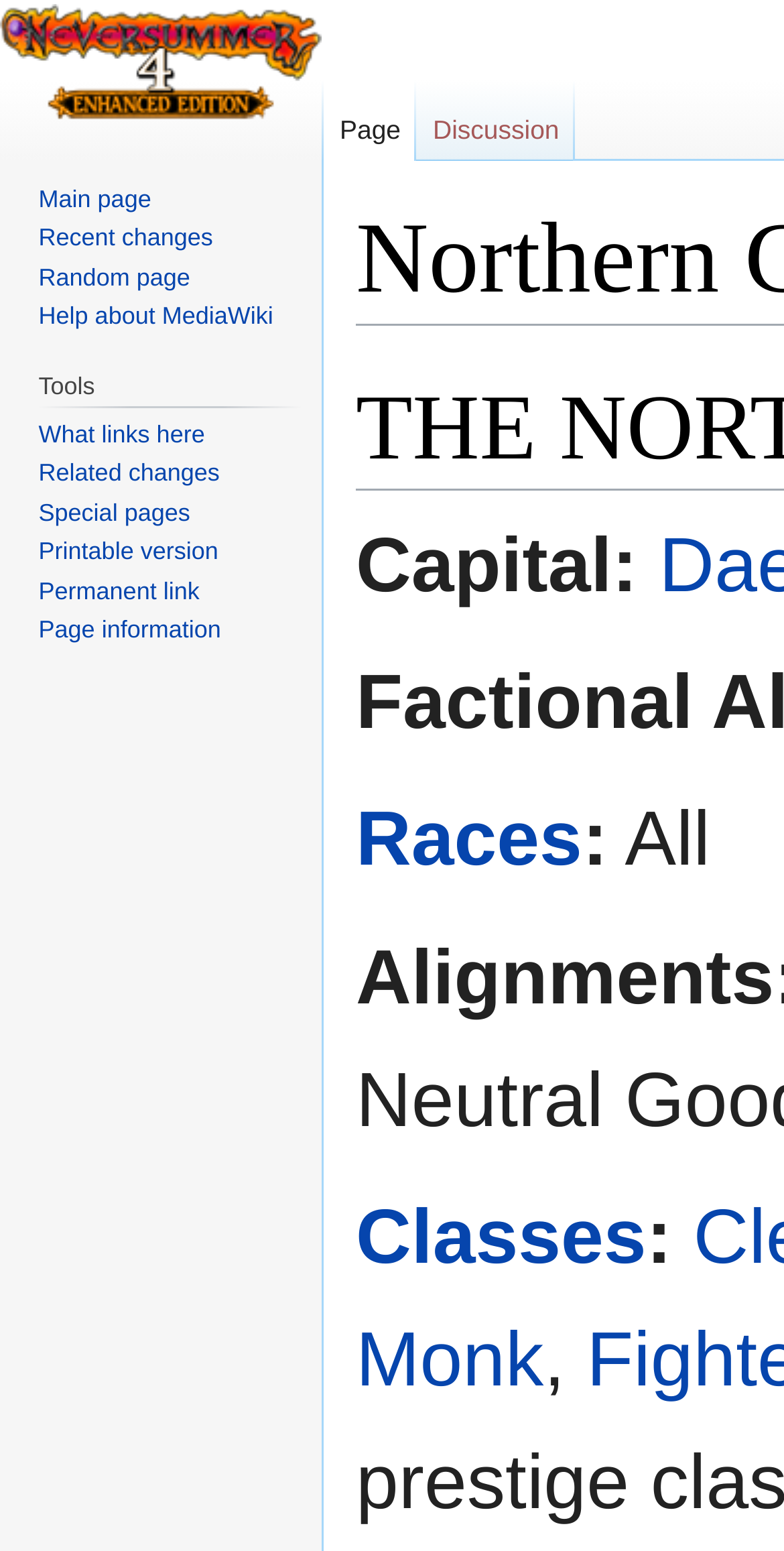Detail the various sections and features of the webpage.

The webpage is about the Northern Coalition in the context of Neversummer 4 EE Wiki. At the top-left corner, there is a link to visit the main page. Below it, there are two navigation menus: "Namespaces" and "Navigation". The "Namespaces" menu has three links: "Page", "Discussion", and others. The "Navigation" menu has five links: "Main page", "Recent changes", "Random page", "Help about MediaWiki", and others.

On the right side of the page, there are several links related to the Northern Coalition, including "Jump to navigation" and "Jump to search". Below these links, there is a section with a label "Capital:" followed by a list of links, including "Races", "Classes", and "Monk".

At the bottom-left corner, there is a "Tools" navigation menu with seven links, including "What links here", "Related changes", "Special pages", "Printable version", "Permanent link", and "Page information".